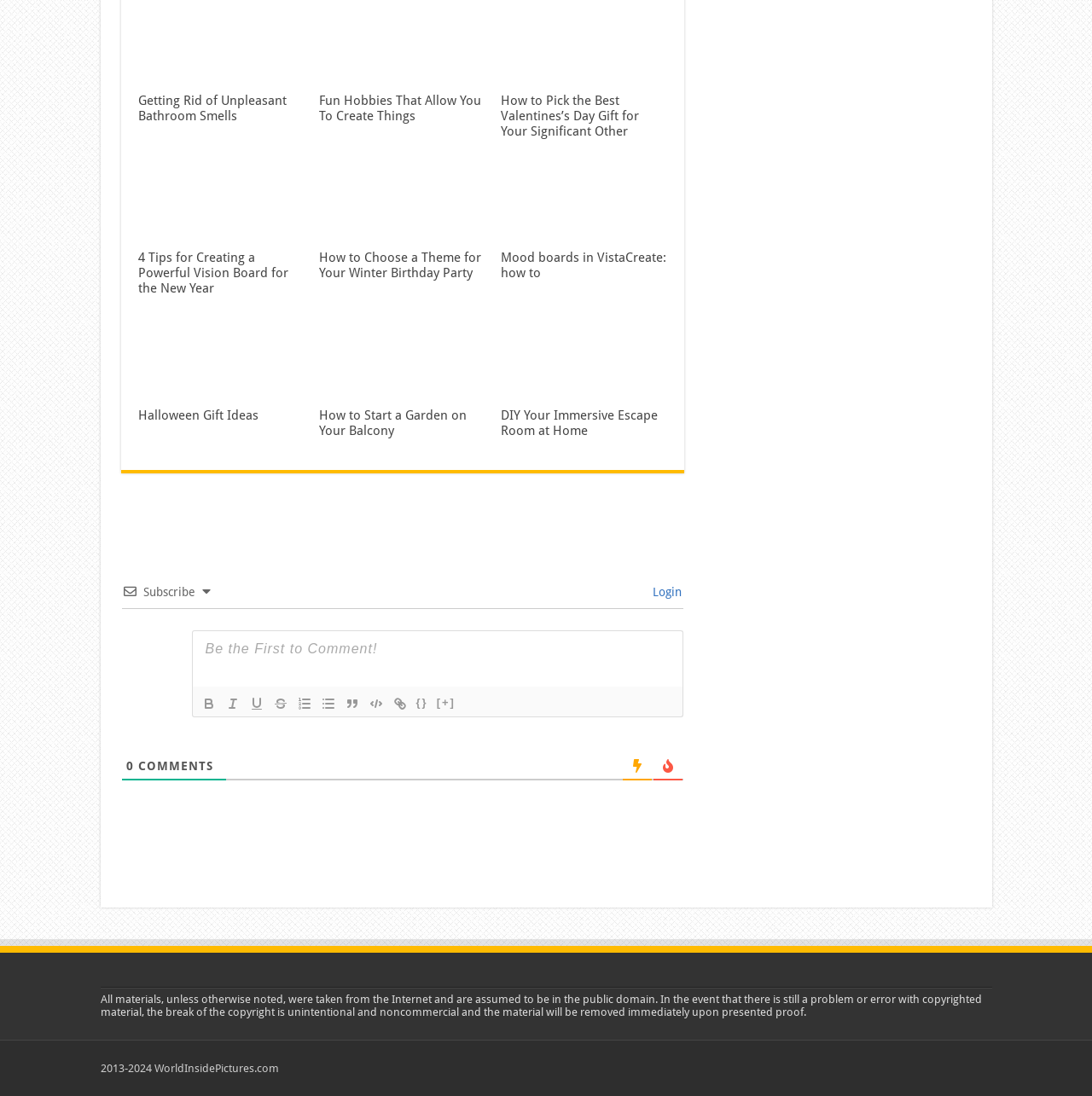How many links are there on the webpage?
Look at the image and answer the question using a single word or phrase.

Multiple